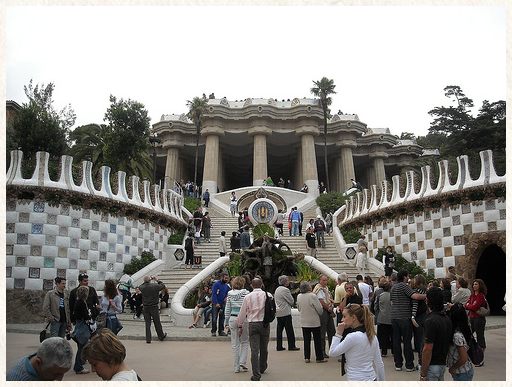Describe every aspect of the image in detail.

The image captures the vibrant scene at Park Güell, a renowned architectural marvel in Barcelona designed by Antoni Gaudí. In the foreground, a diverse group of visitors is gathered, mingling and exploring the iconic structures that characterize the park. Notable features include the serpentine benches adorned with colorful mosaics, which add to the playful and artistic ambiance of the surroundings. In the background, the impressive colonnaded pathway with its wavy roof and lush greenery creates a stunning backdrop, showcasing Gaudí's unique style that harmonizes nature with art. This location is a must-visit for those looking to experience the rich cultural heritage and creativity that Barcelona has to offer, epitomizing the charm of the city's unique barrios.